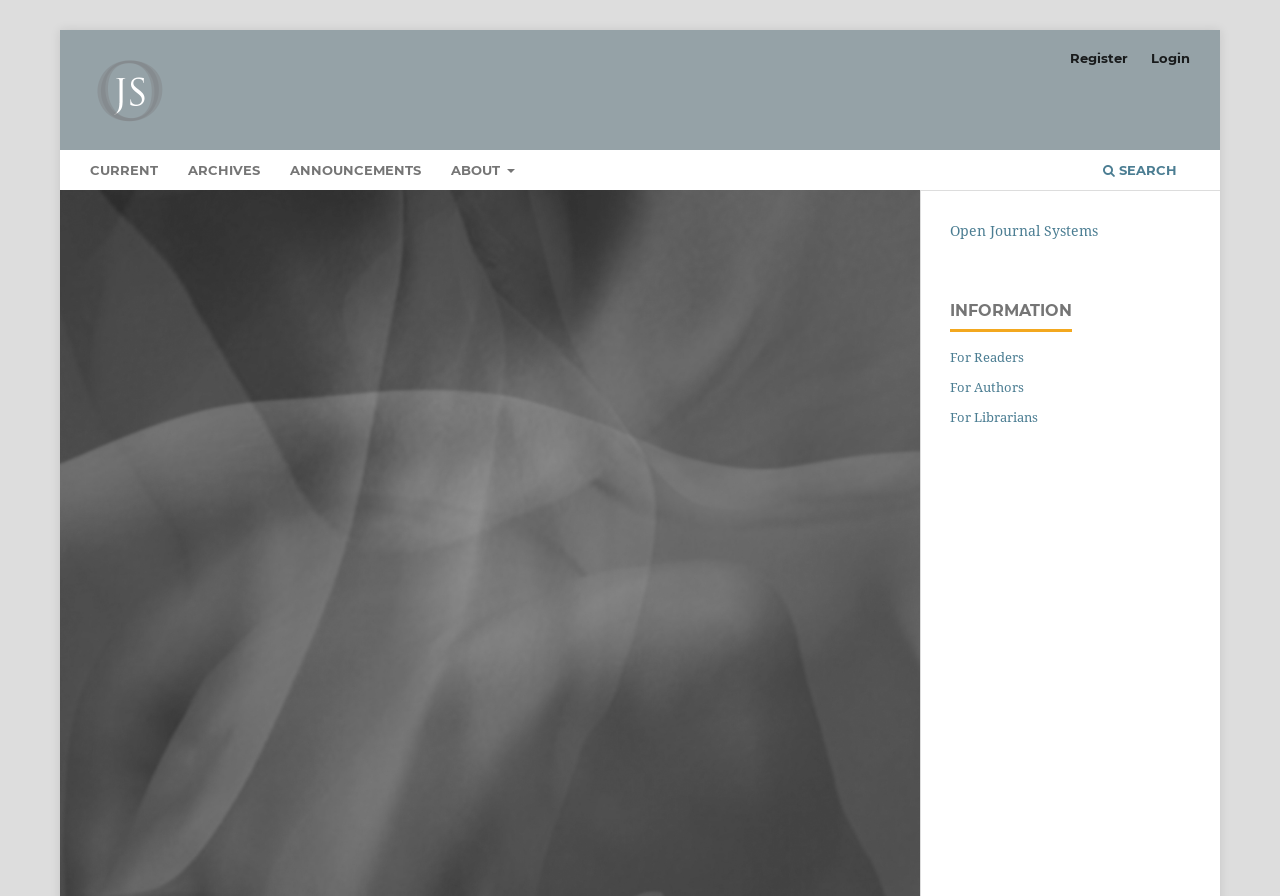Locate the bounding box coordinates of the element to click to perform the following action: 'search the journal'. The coordinates should be given as four float values between 0 and 1, in the form of [left, top, right, bottom].

[0.857, 0.173, 0.925, 0.212]